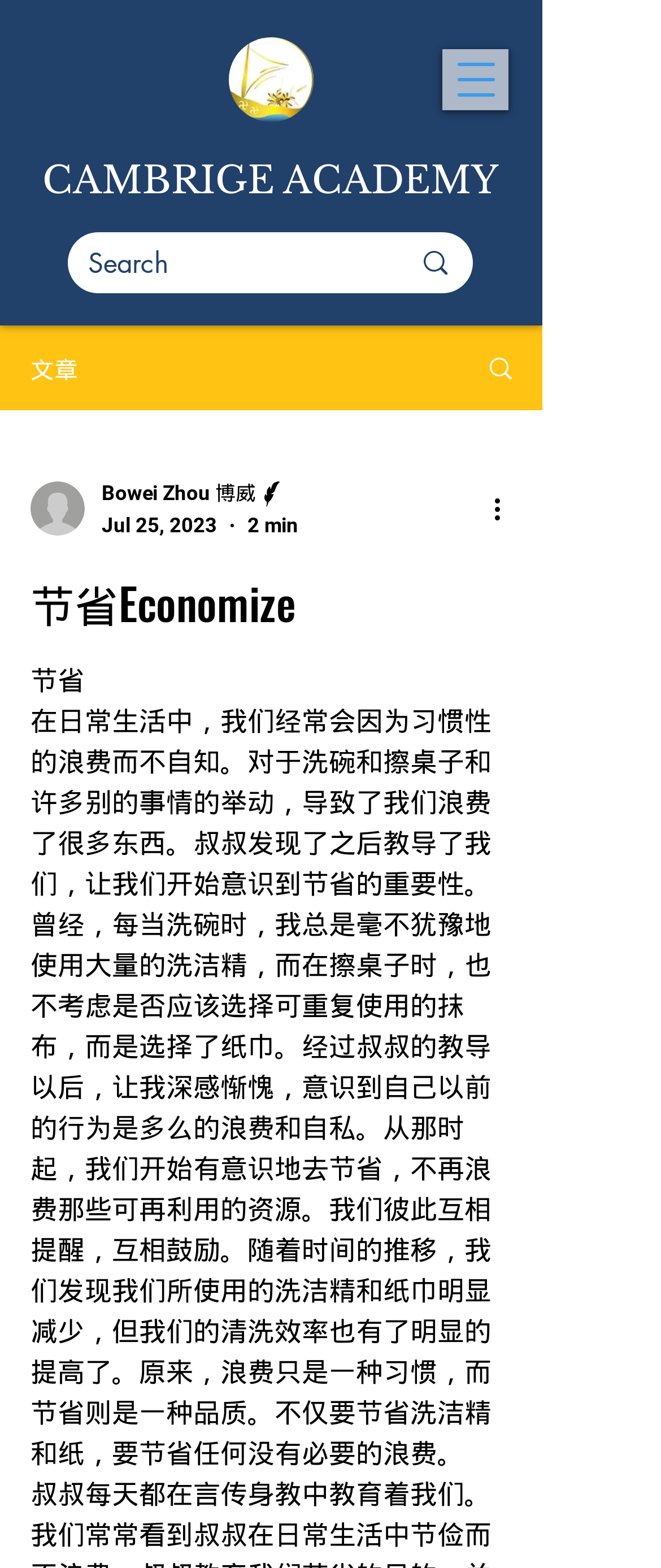What is the name of the academy?
Provide a detailed and extensive answer to the question.

I found the answer by looking at the heading element on the webpage, which is 'CAMBRIGE ACADEMY'.